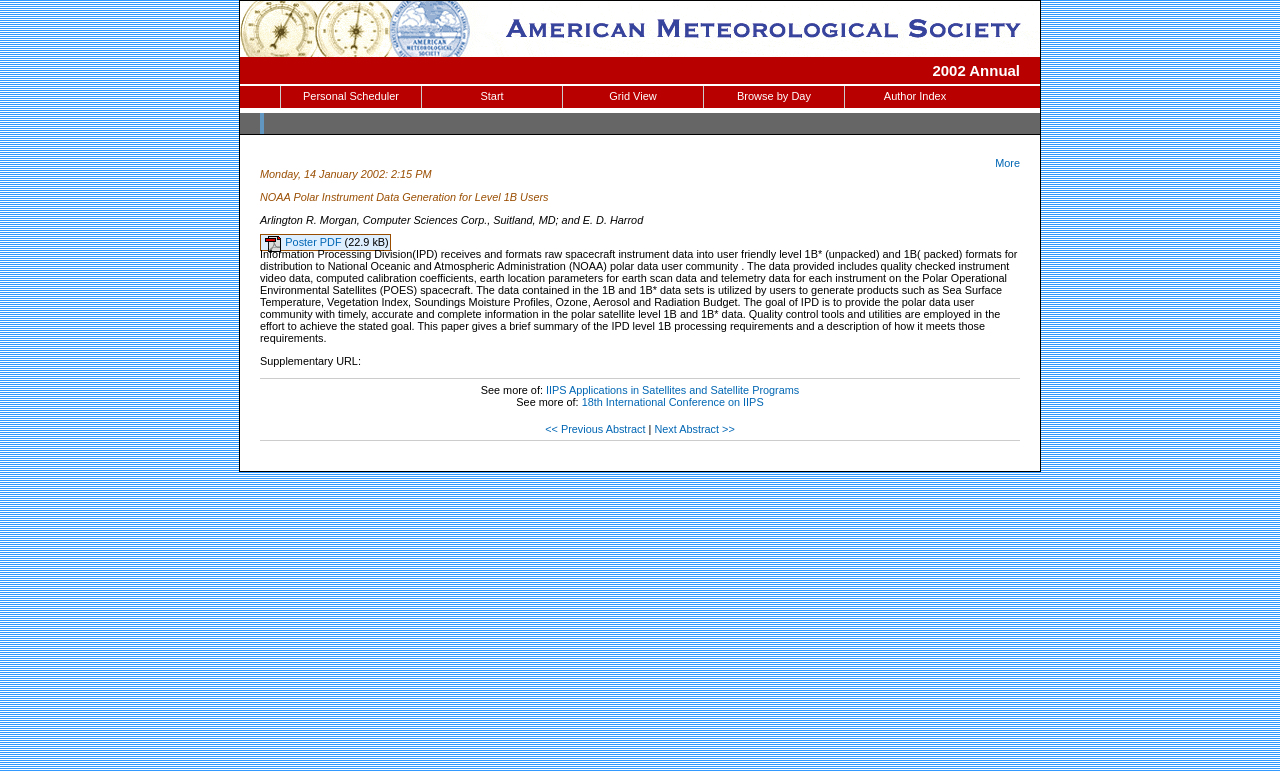Locate the bounding box coordinates of the area that needs to be clicked to fulfill the following instruction: "Read the article about 'Understanding the Meaning of “Ascetic” Dreams'". The coordinates should be in the format of four float numbers between 0 and 1, namely [left, top, right, bottom].

None